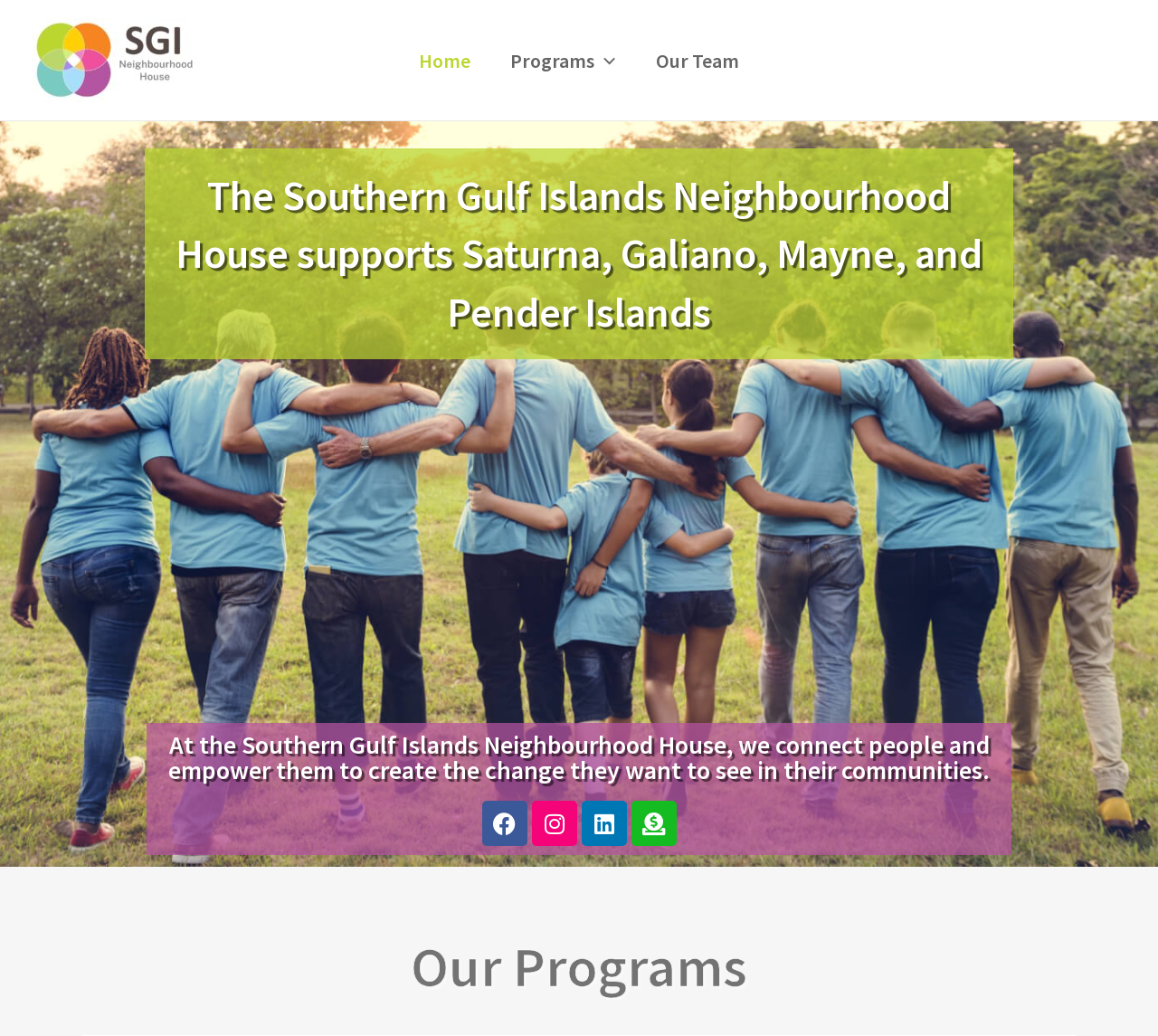Please identify the bounding box coordinates of the element that needs to be clicked to perform the following instruction: "visit the home page".

[0.345, 0.028, 0.424, 0.089]